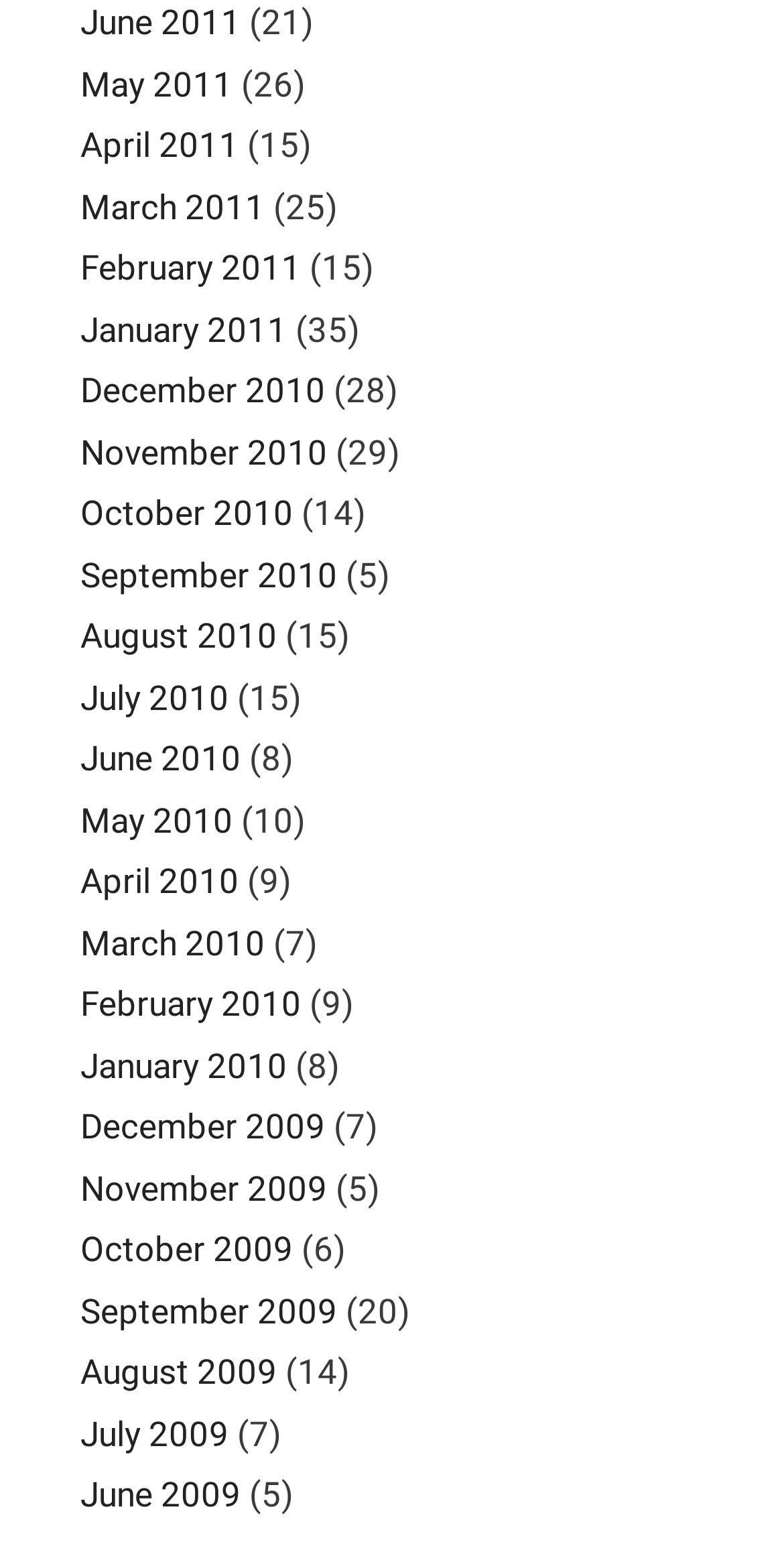Show the bounding box coordinates of the element that should be clicked to complete the task: "View June 2011 archives".

[0.103, 0.001, 0.308, 0.027]